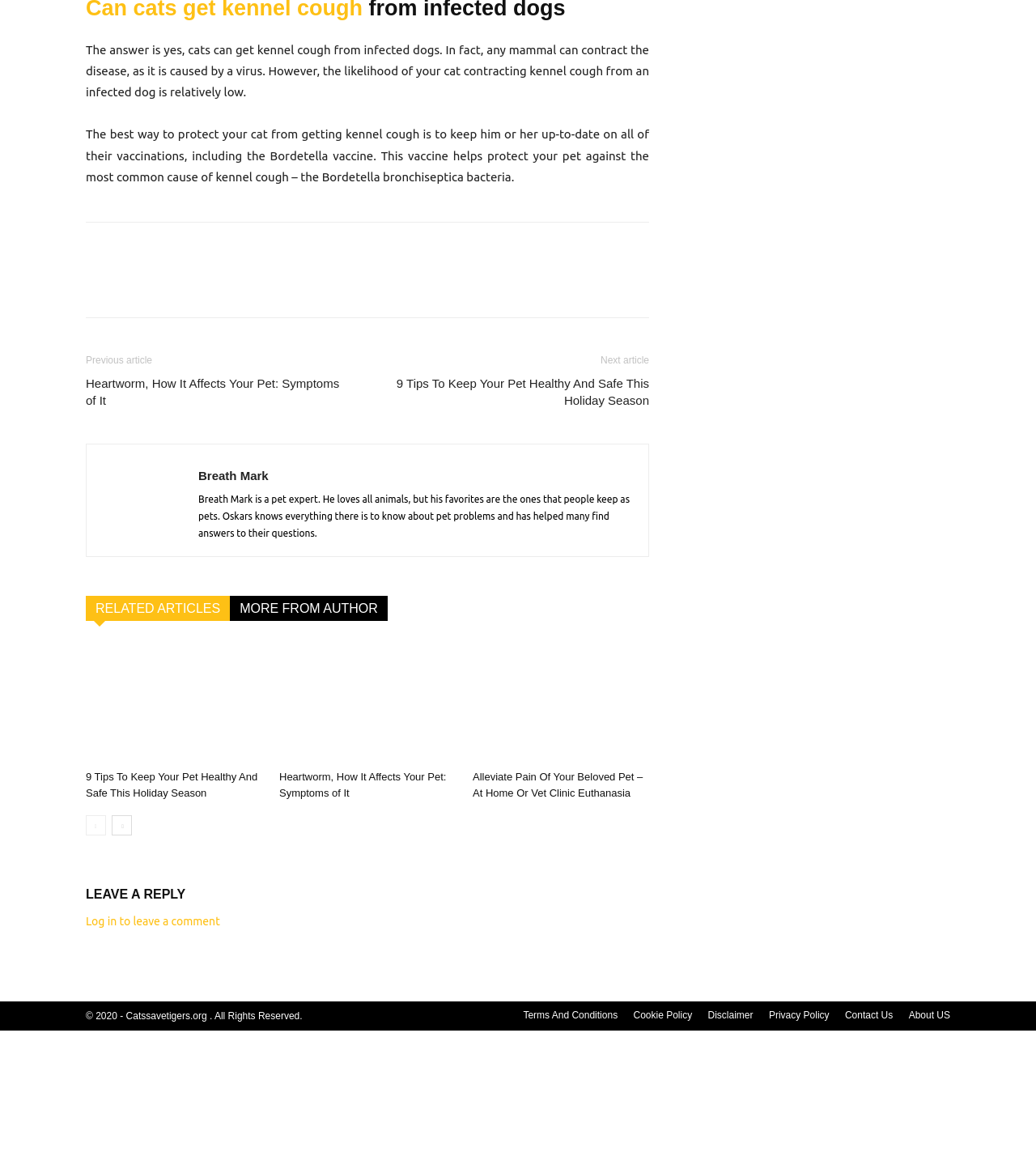Use a single word or phrase to respond to the question:
What is the topic of the article?

kennel cough